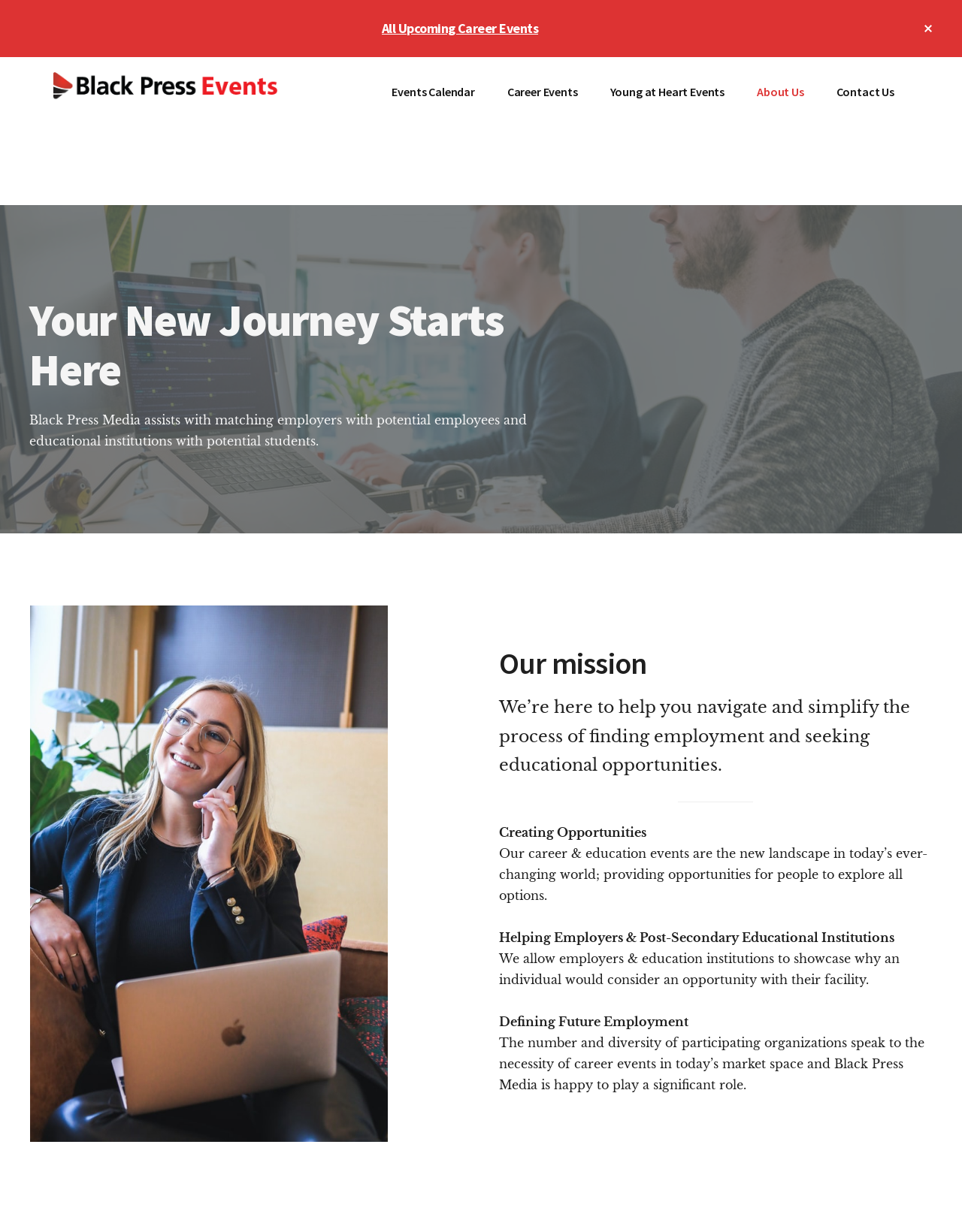Locate the bounding box coordinates of the clickable region to complete the following instruction: "Click on the 'Events Calendar' link."

[0.392, 0.058, 0.509, 0.09]